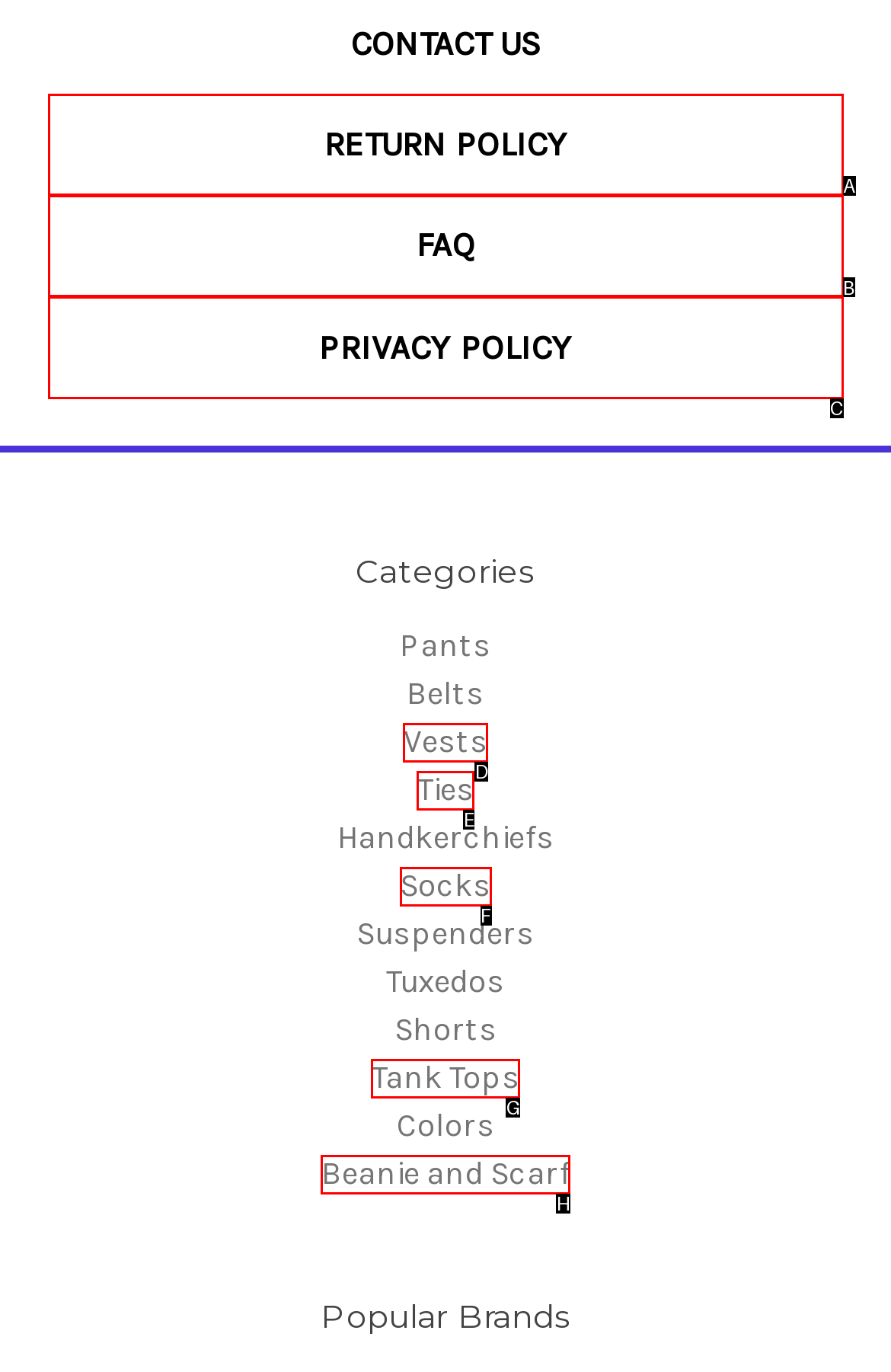Point out the option that best suits the description: Beanie and Scarf
Indicate your answer with the letter of the selected choice.

H